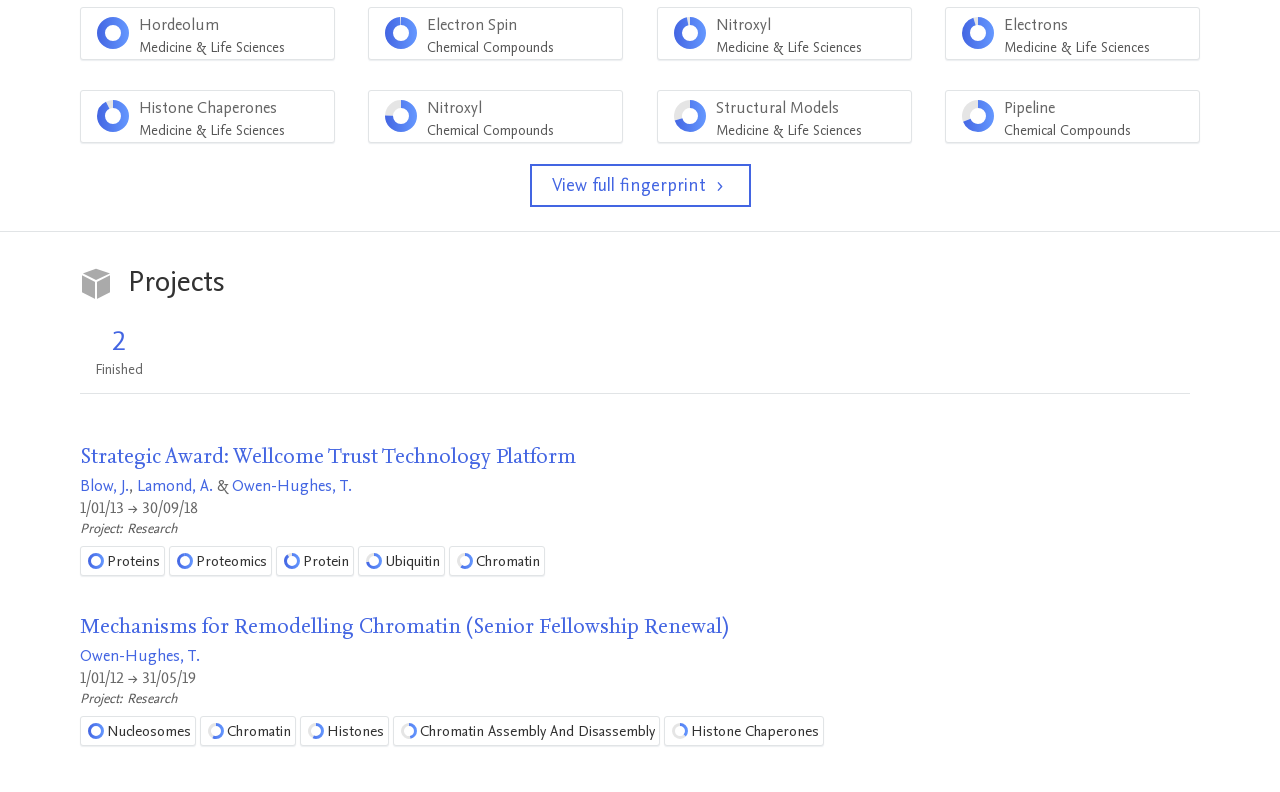What is the date range of the 'Mechanisms for Remodelling Chromatin (Senior Fellowship Renewal)' project?
Analyze the screenshot and provide a detailed answer to the question.

I found the 'Mechanisms for Remodelling Chromatin (Senior Fellowship Renewal)' project under the 'Projects' heading, and the date range '1/01/12 - 31/05/19' is listed next to it.